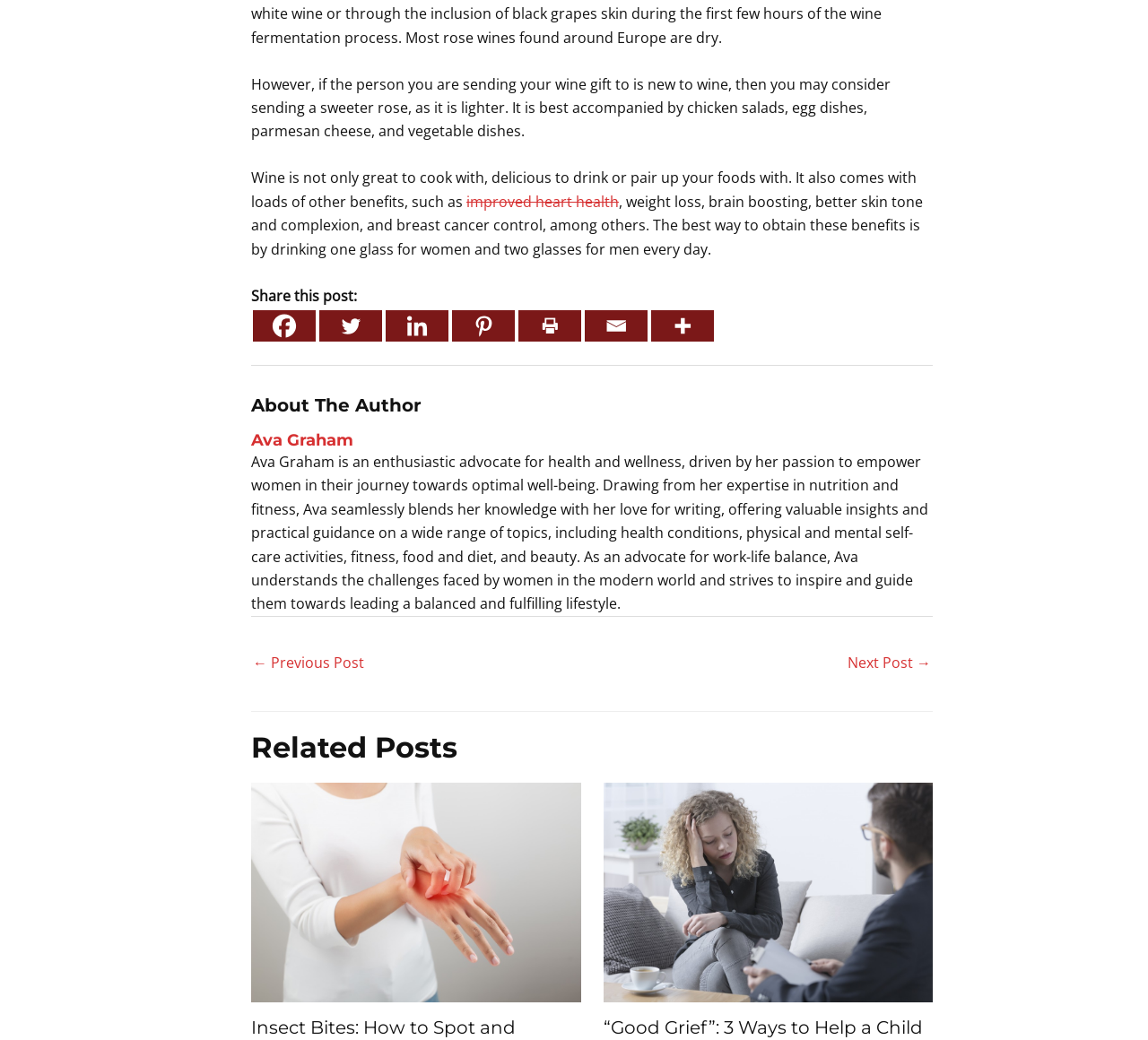Please answer the following question using a single word or phrase: 
Who is the author of the article?

Ava Graham